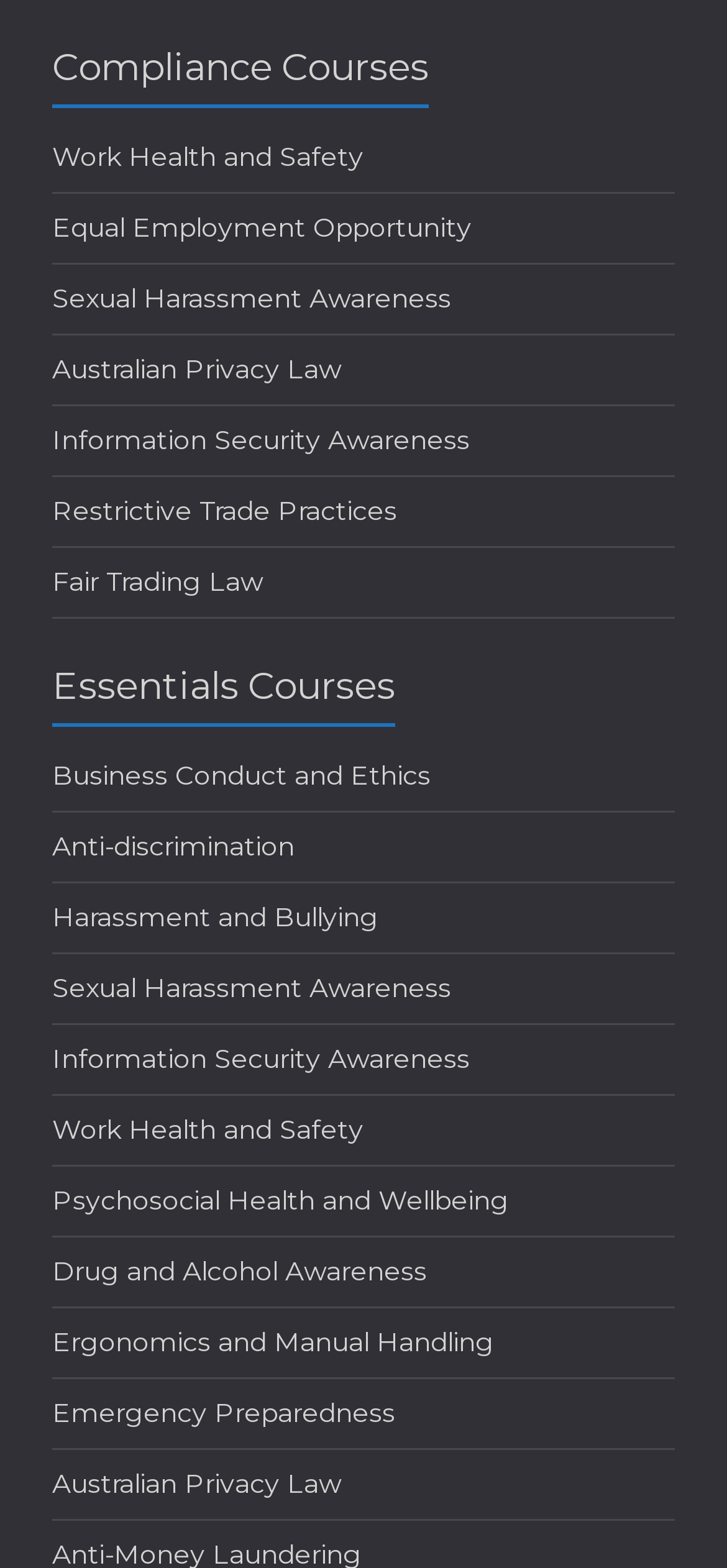Locate the bounding box coordinates of the clickable area to execute the instruction: "Explore Business Conduct and Ethics". Provide the coordinates as four float numbers between 0 and 1, represented as [left, top, right, bottom].

[0.072, 0.484, 0.592, 0.506]